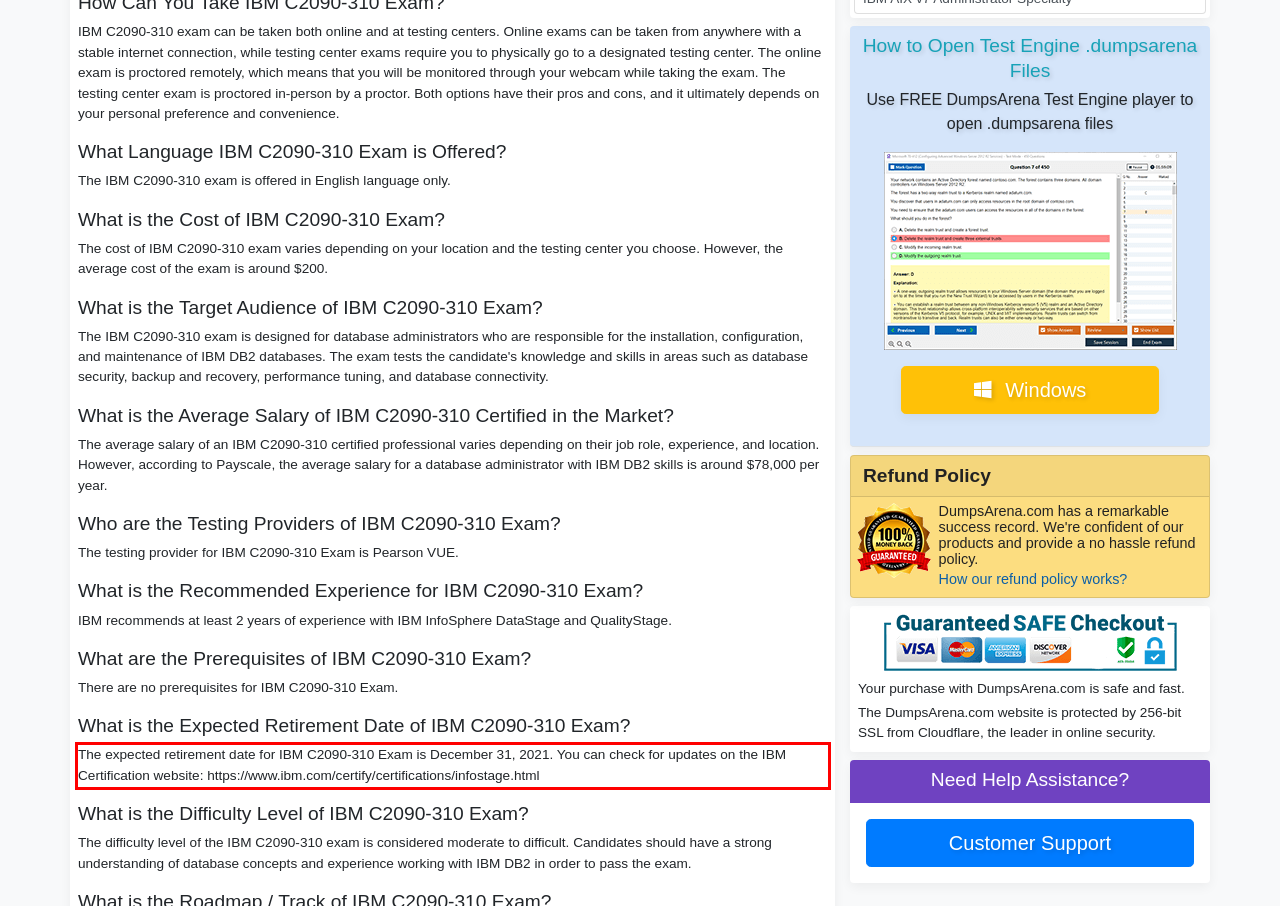Given a webpage screenshot, identify the text inside the red bounding box using OCR and extract it.

The expected retirement date for IBM C2090-310 Exam is December 31, 2021. You can check for updates on the IBM Certification website: https://www.ibm.com/certify/certifications/infostage.html